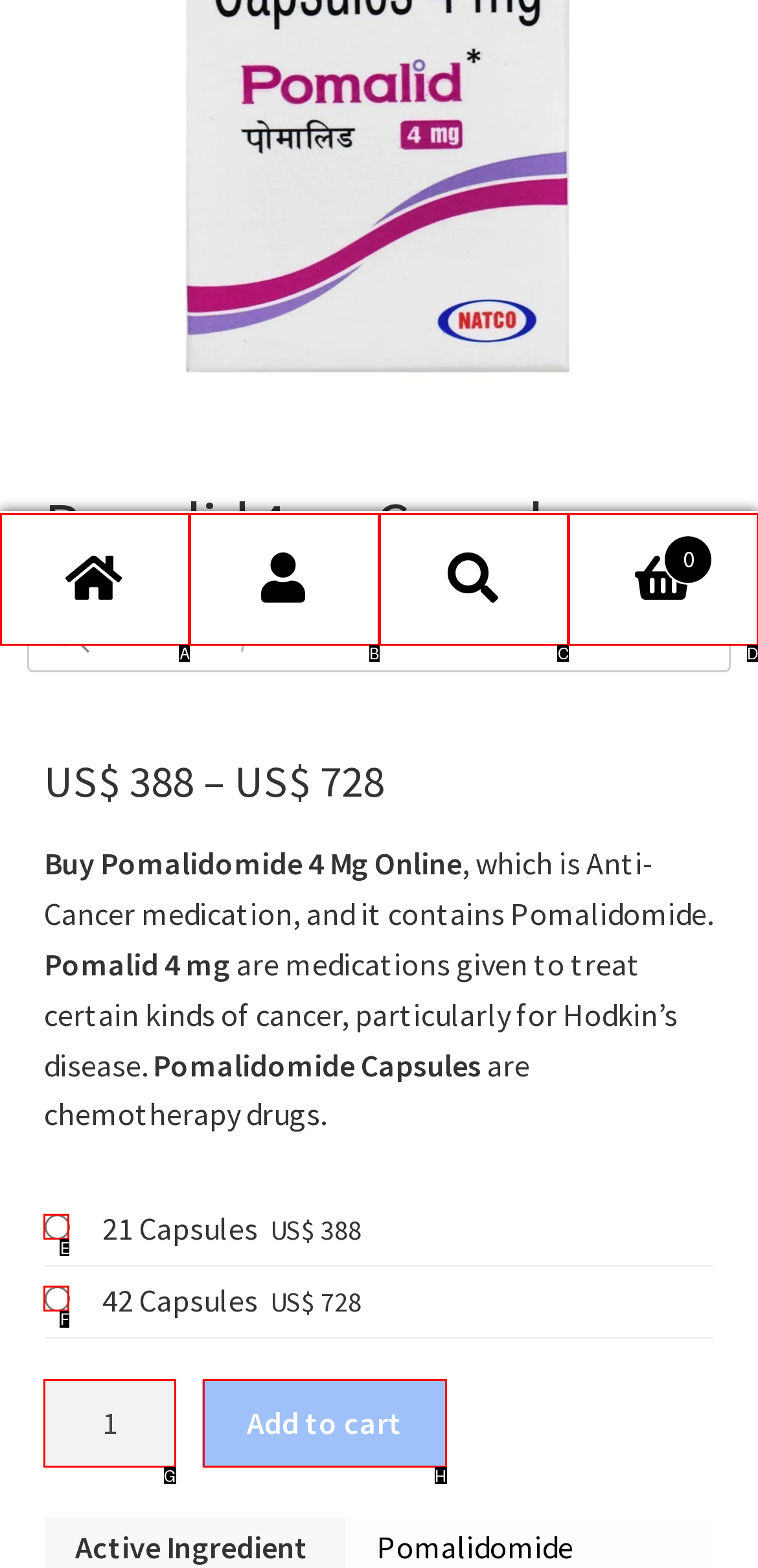Which option best describes: Cart 0
Respond with the letter of the appropriate choice.

D